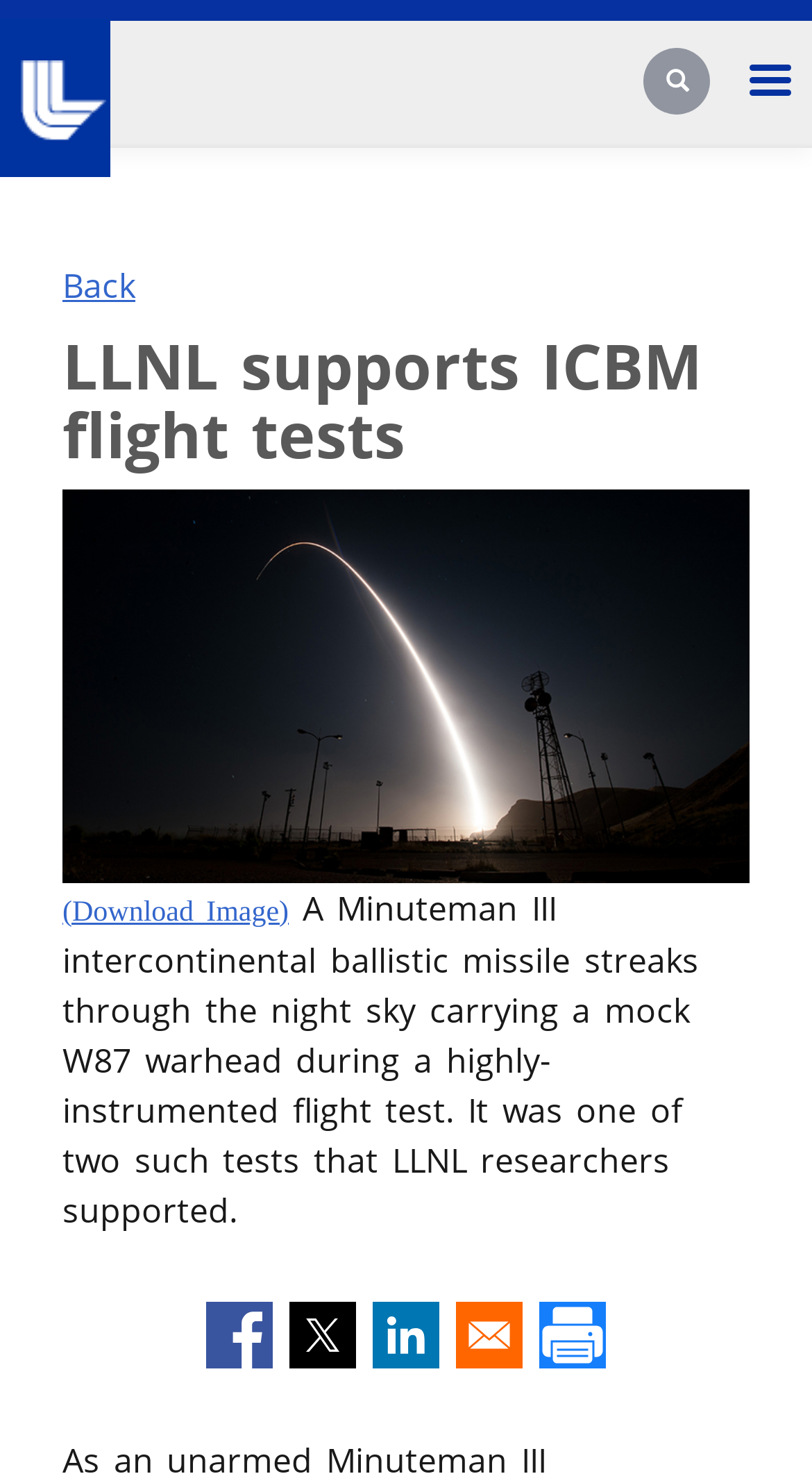Summarize the webpage comprehensively, mentioning all visible components.

The webpage is about Lawrence Livermore National Laboratory's (LLNL) support for intercontinental ballistic missile (ICBM) flight tests. At the top left corner, there is an LLNL logo, which is an image. Next to the logo, there is a search bar with a "Search" label. 

Below the search bar, there is a "Back" link, followed by a heading that reads "LLNL supports ICBM flight tests". Under the heading, there is a large image of a missile streaking through the night sky, which takes up most of the page's width. 

Above the image, there is a link to download the image. Below the image, there is a paragraph of text describing the missile test, which mentions a mock W87 warhead and LLNL researchers' support for the test.

At the bottom of the page, there are five social media sharing links, including Facebook, X, Linkedin, Email, and another unspecified platform, each accompanied by a small icon.